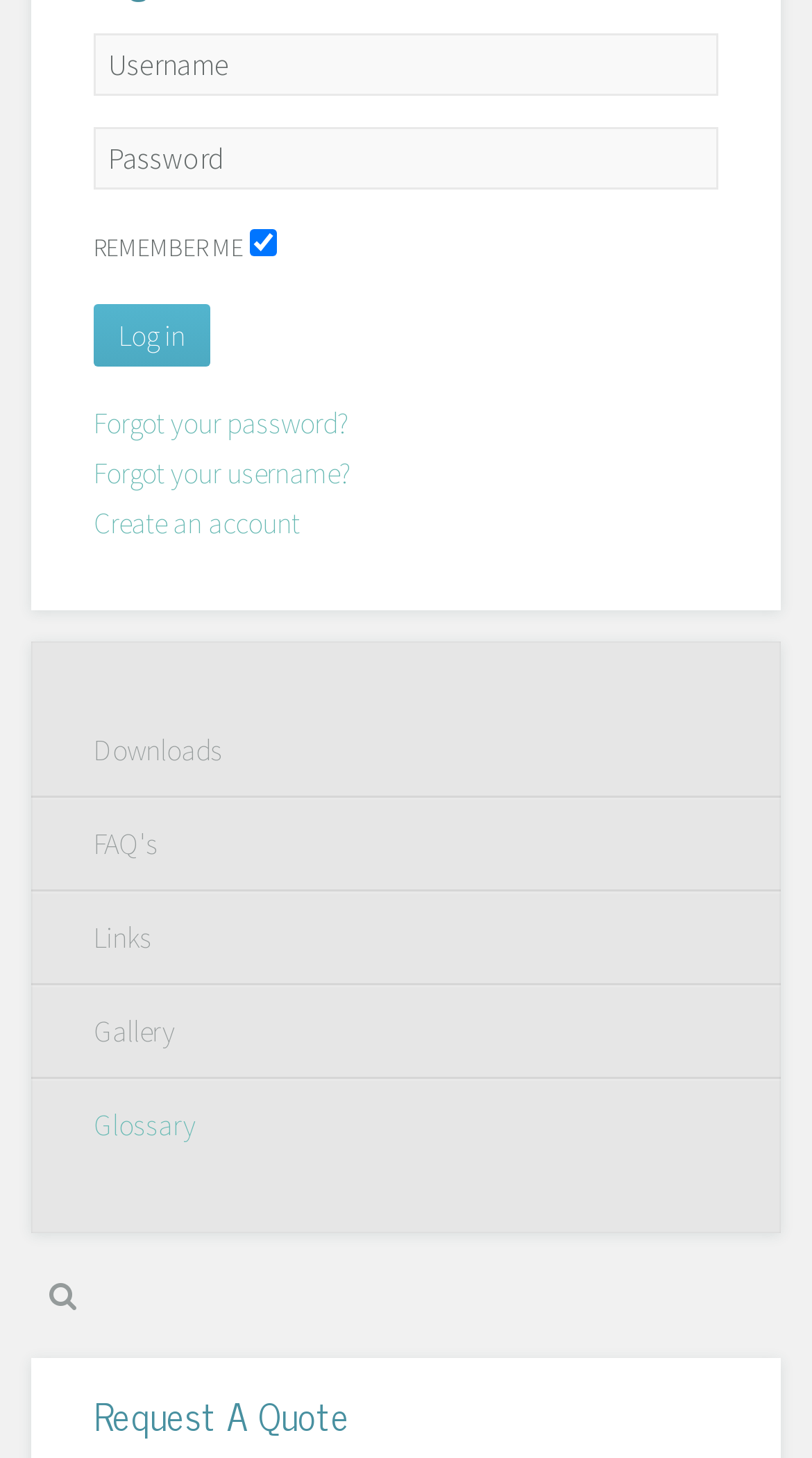Bounding box coordinates are specified in the format (top-left x, top-left y, bottom-right x, bottom-right y). All values are floating point numbers bounded between 0 and 1. Please provide the bounding box coordinate of the region this sentence describes: Tools

None